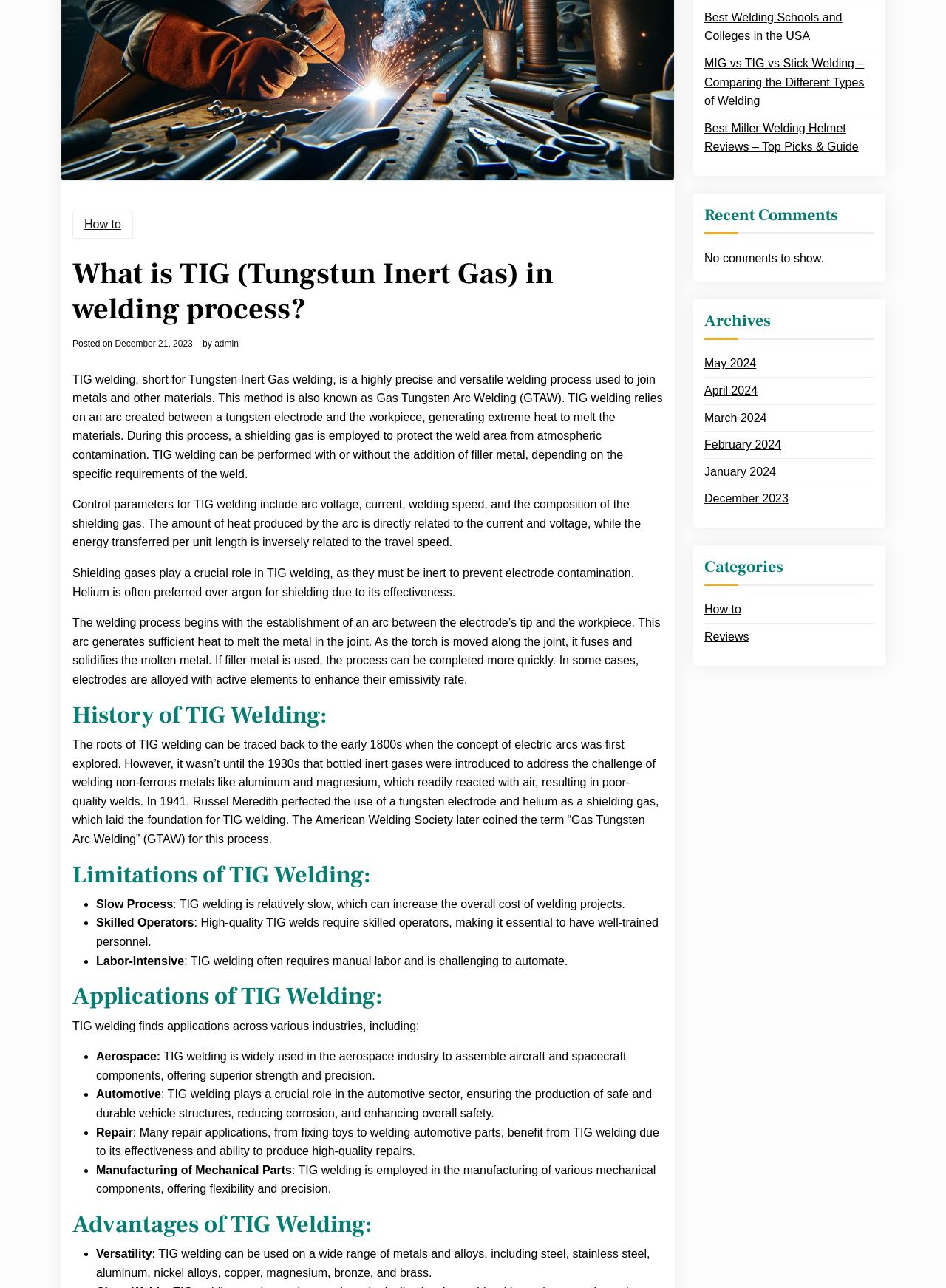Please specify the bounding box coordinates in the format (top-left x, top-left y, bottom-right x, bottom-right y), with all values as floating point numbers between 0 and 1. Identify the bounding box of the UI element described by: December 21, 2023

[0.121, 0.263, 0.204, 0.27]